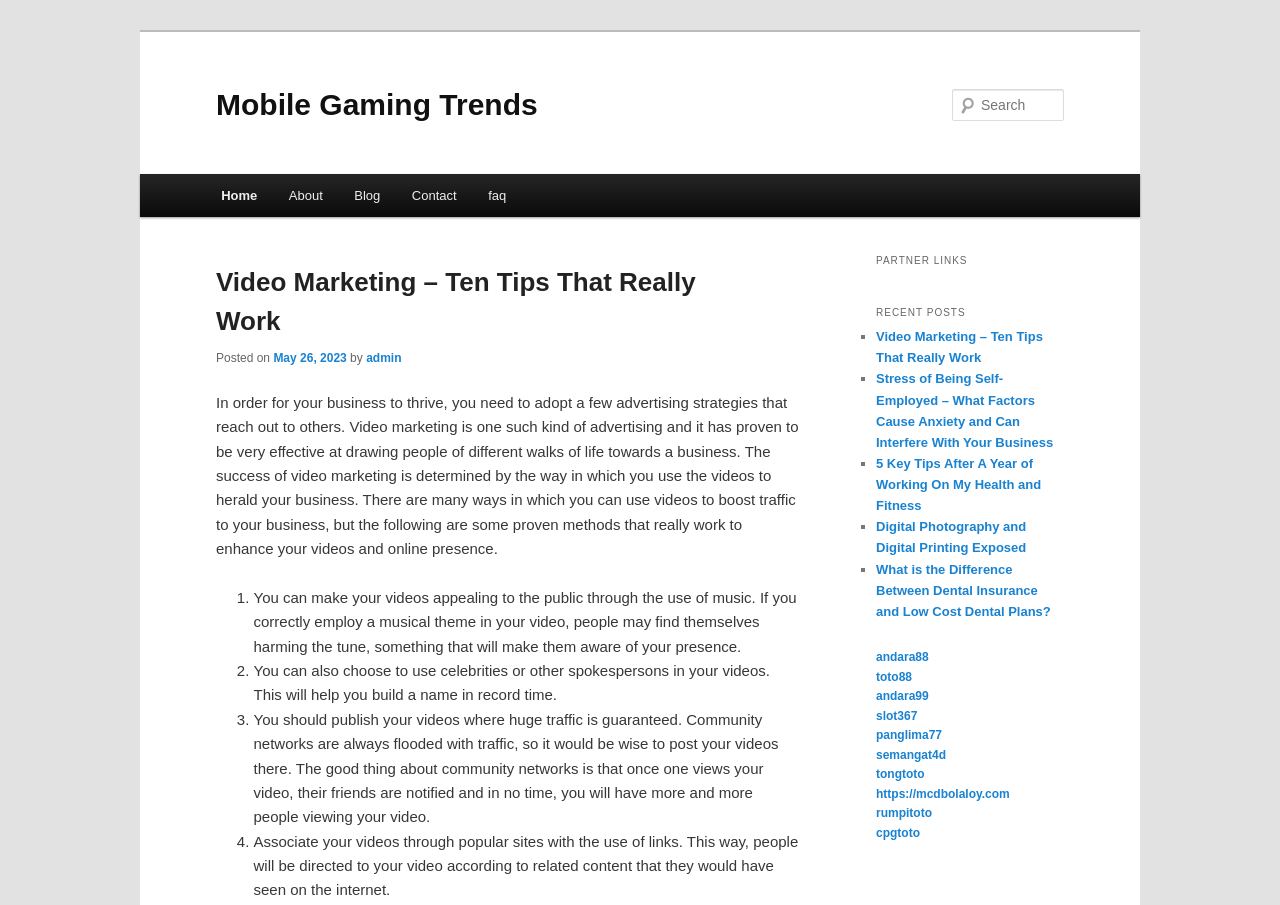What is the purpose of the video marketing tips?
Look at the image and respond with a one-word or short-phrase answer.

To enhance online presence